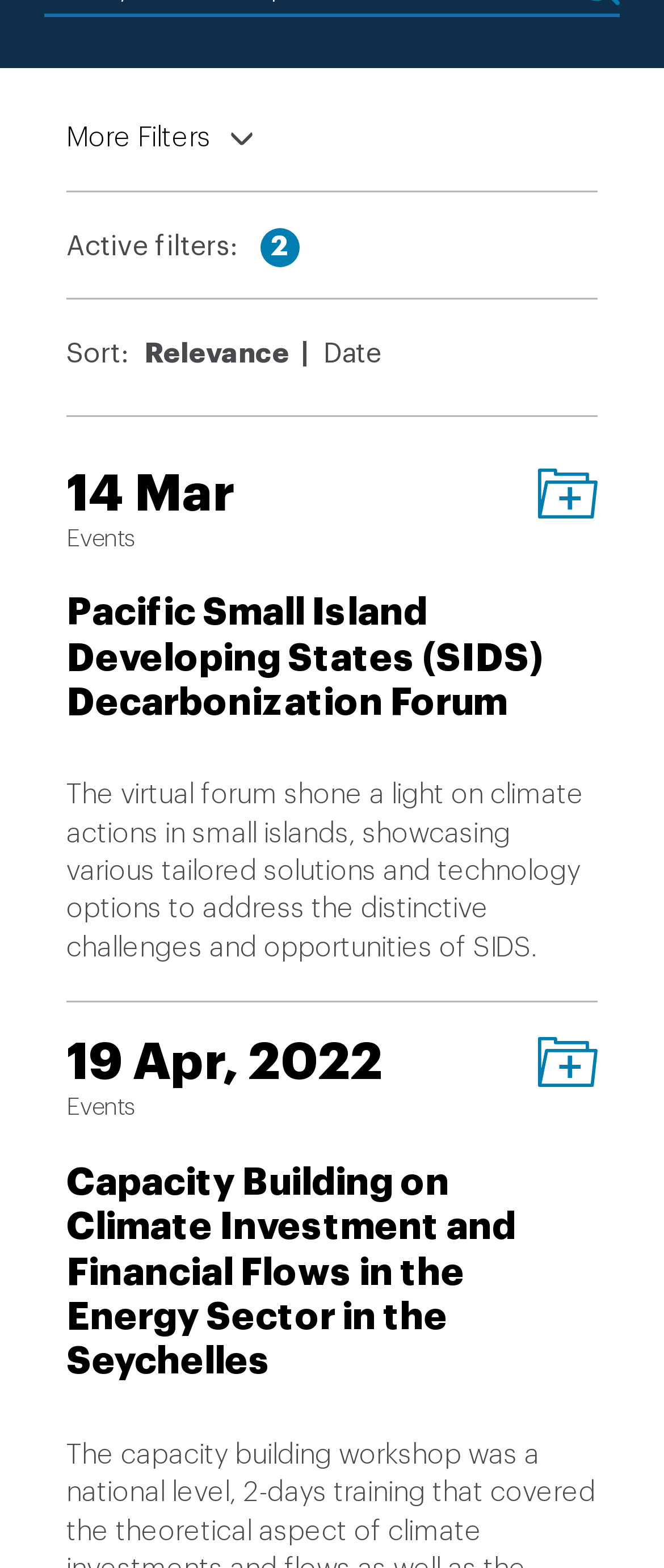Can you specify the bounding box coordinates for the region that should be clicked to fulfill this instruction: "Sort by 'Date'".

[0.487, 0.217, 0.574, 0.235]